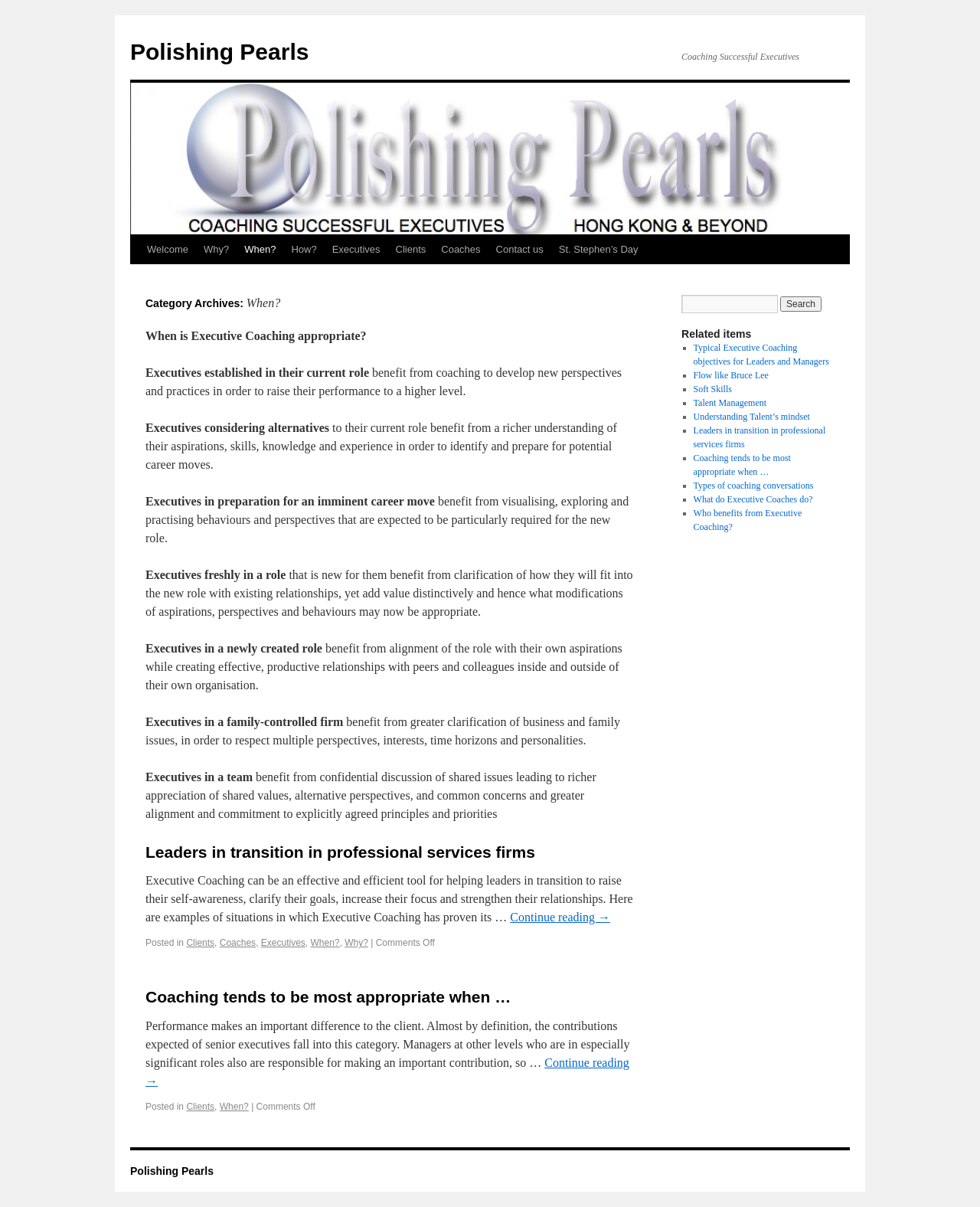Describe in detail what you see on the webpage.

The webpage is about executive coaching, specifically focusing on the question "When?" in the context of Polishing Pearls. At the top, there is a link to "Polishing Pearls" and a static text "Coaching Successful Executives". Below this, there is a navigation menu with links to "Welcome", "Why?", "When?", "How?", "Executives", "Clients", "Coaches", "Contact us", and "St. Stephen’s Day".

The main content of the page is divided into sections. The first section has a heading "Category Archives: When?" and discusses when executive coaching is appropriate. There are several paragraphs of text explaining different scenarios where executives may benefit from coaching, such as when they are established in their current role, considering alternatives, preparing for an imminent career move, or in a newly created role.

The next section has a heading "Leaders in transition in professional services firms" and provides more information on this specific topic. There is a link to continue reading and a list of tags at the bottom of the section.

The following sections continue to discuss various aspects of executive coaching, including its effectiveness, the benefits of coaching for leaders in transition, and the importance of performance making a difference to the client. Each section has a heading and several paragraphs of text, with links to continue reading and lists of tags at the bottom.

On the right side of the page, there is a complementary section with a search box and a list of related items, including links to other articles on executive coaching and leadership development.

At the bottom of the page, there is a content information section with copyright information.